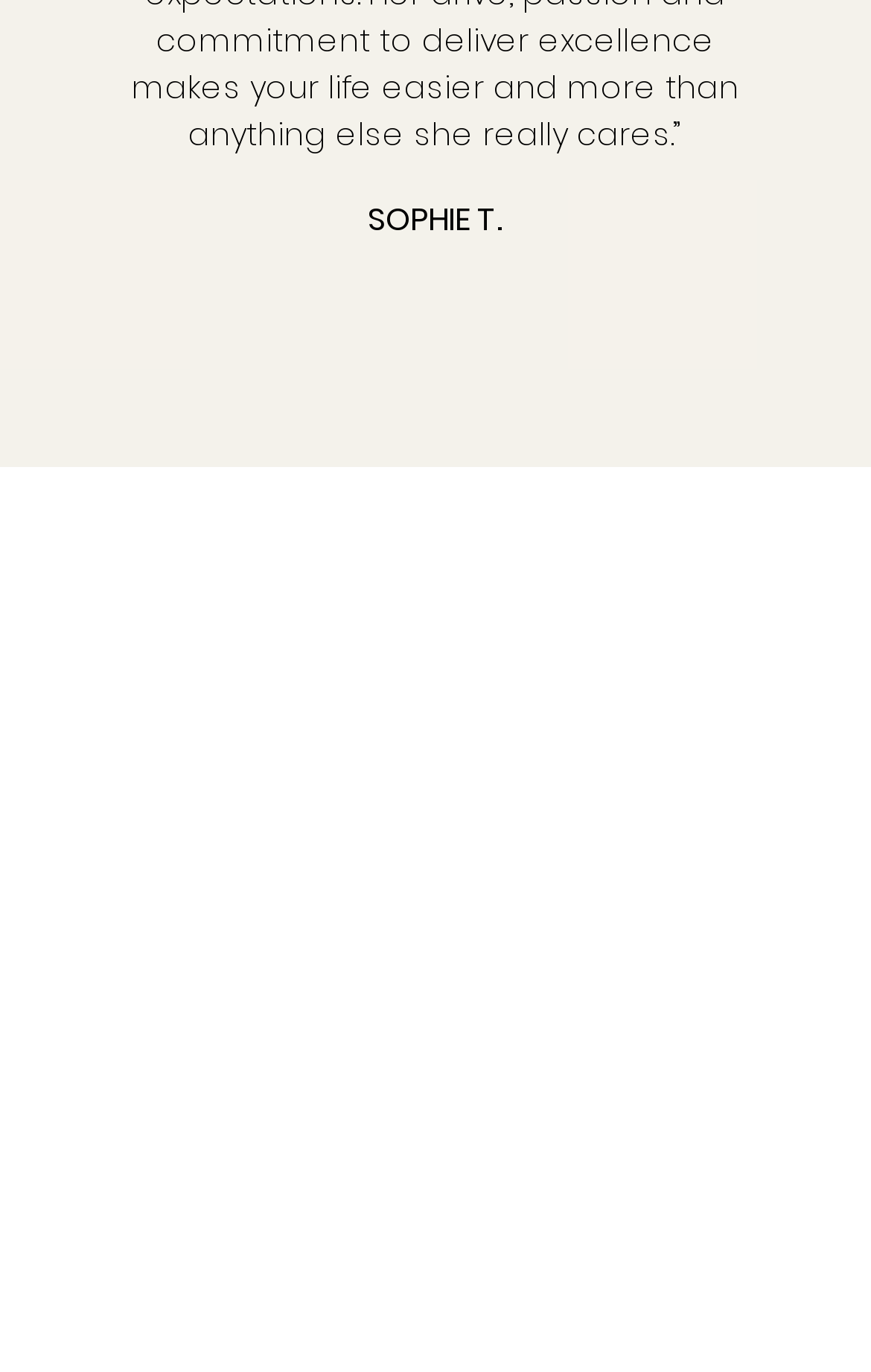Find and specify the bounding box coordinates that correspond to the clickable region for the instruction: "Check out Instagram".

[0.055, 0.843, 0.132, 0.891]